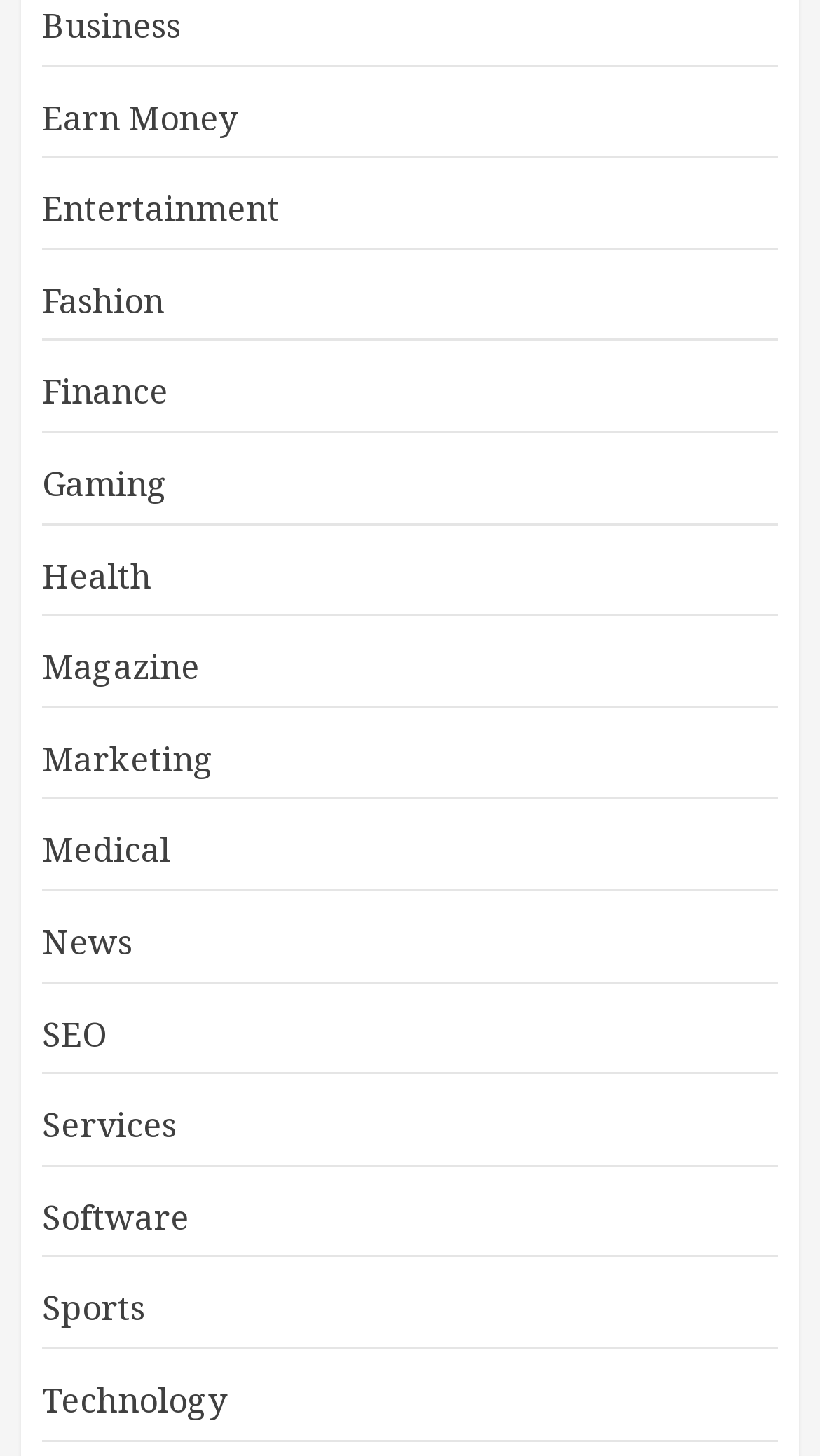Select the bounding box coordinates of the element I need to click to carry out the following instruction: "Browse Technology".

[0.051, 0.946, 0.277, 0.979]